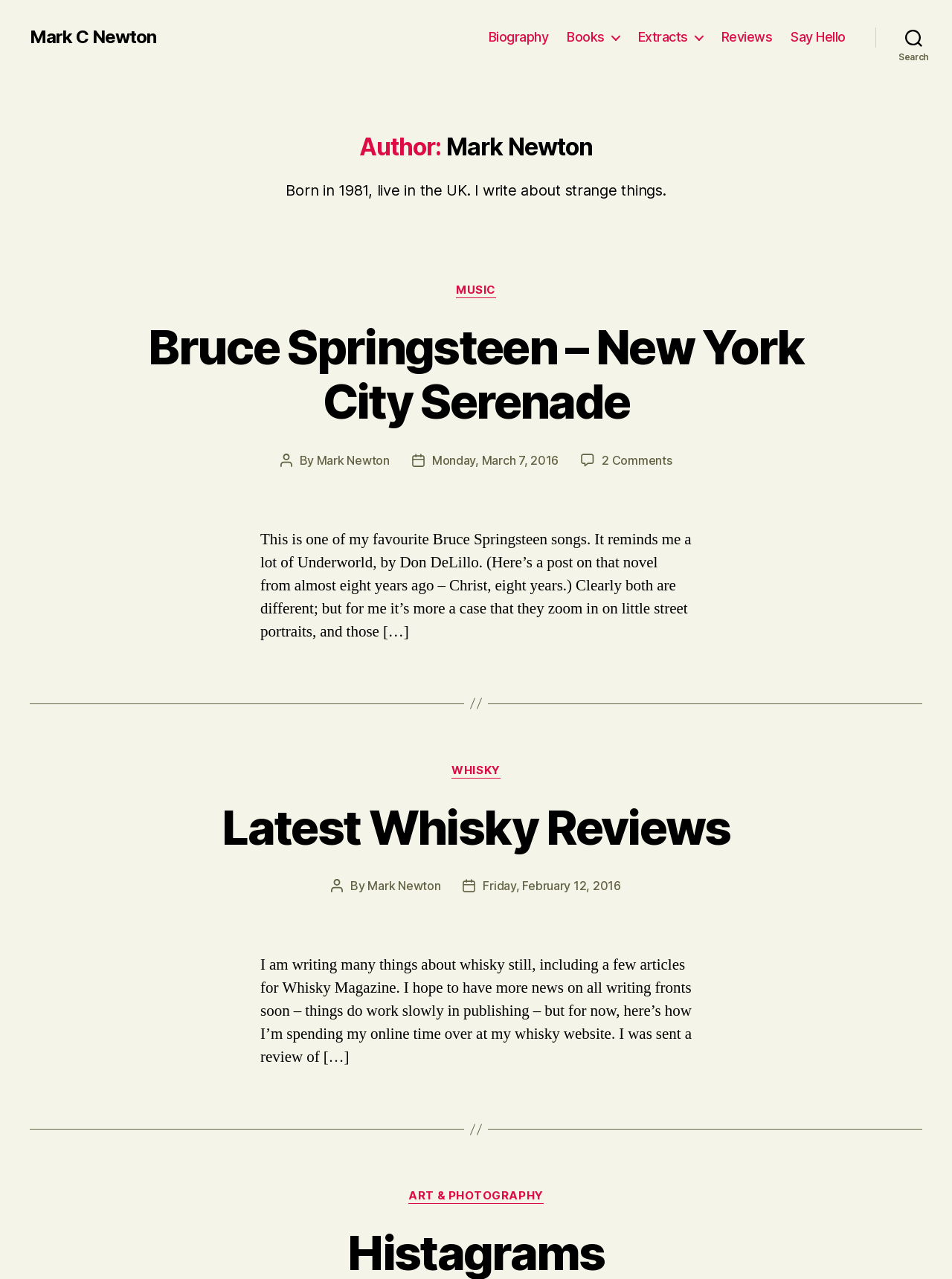Find and specify the bounding box coordinates that correspond to the clickable region for the instruction: "Click on the 'Biography' link".

[0.513, 0.023, 0.576, 0.035]